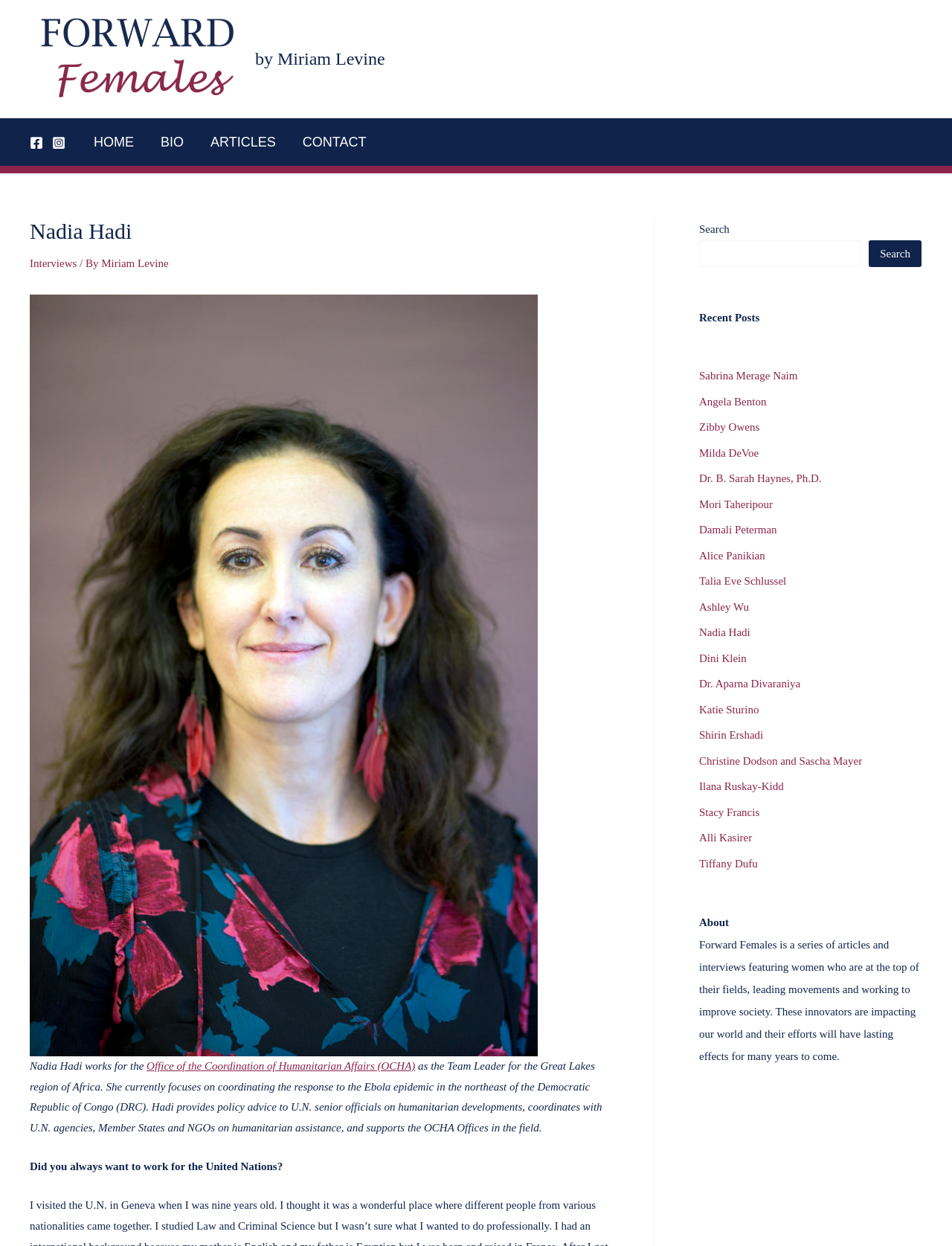What is the purpose of the search box on the webpage?
Using the details from the image, give an elaborate explanation to answer the question.

The search box is located on the right side of the webpage and allows users to search for specific content within the webpage, likely articles or interviews.